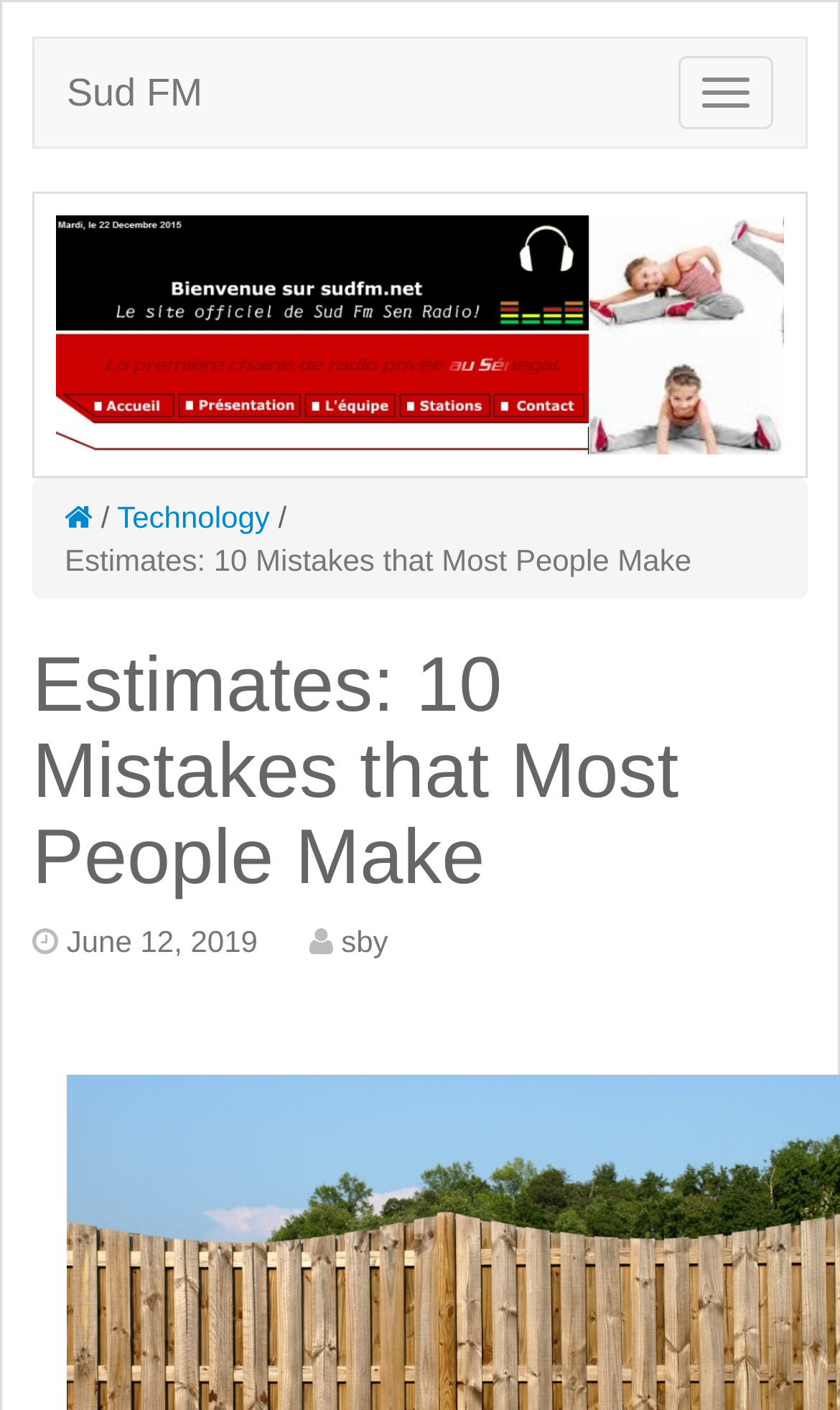Please provide the bounding box coordinates in the format (top-left x, top-left y, bottom-right x, bottom-right y). Remember, all values are floating point numbers between 0 and 1. What is the bounding box coordinate of the region described as: Privacy Policy

None